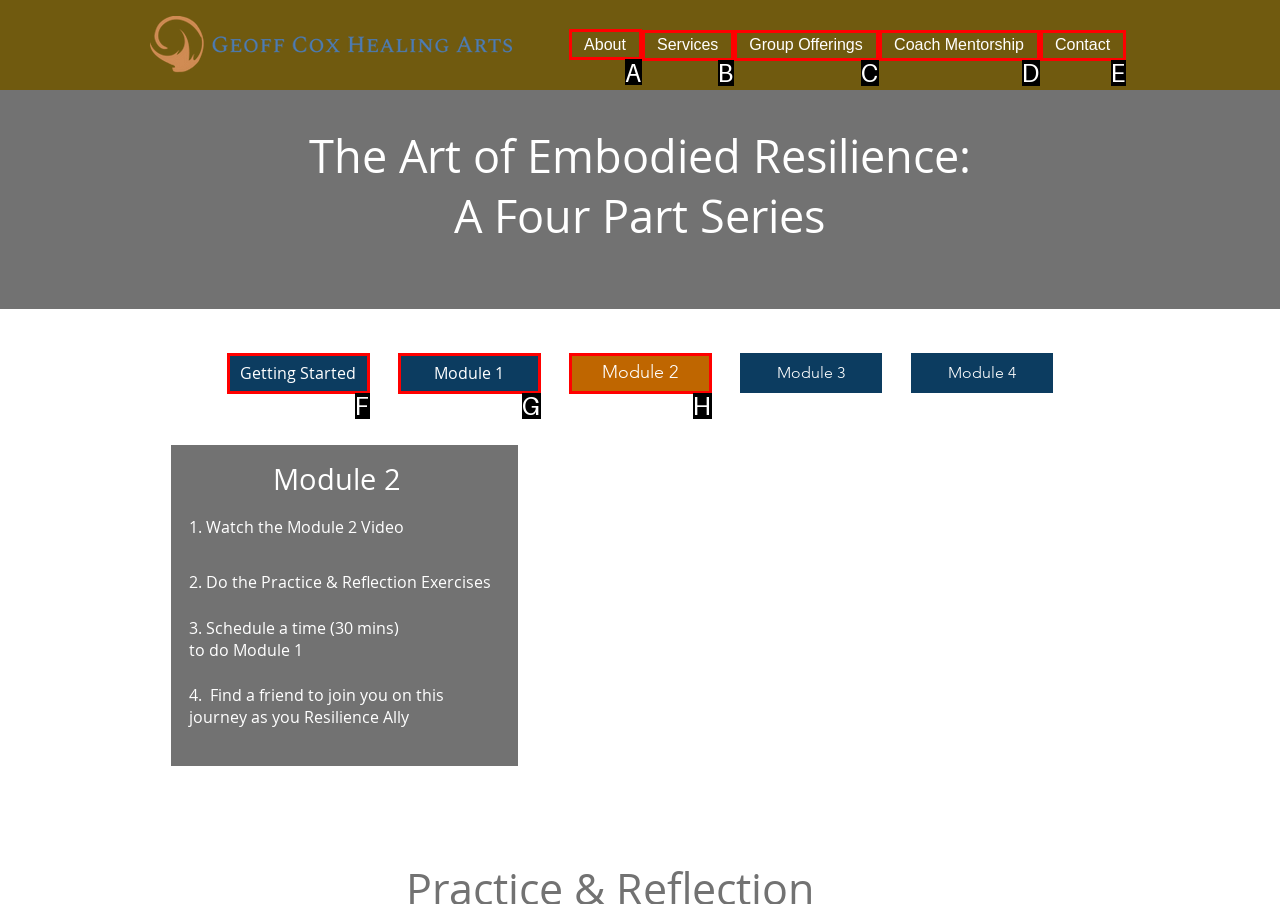Given the task: Go to the 'About' page, tell me which HTML element to click on.
Answer with the letter of the correct option from the given choices.

A